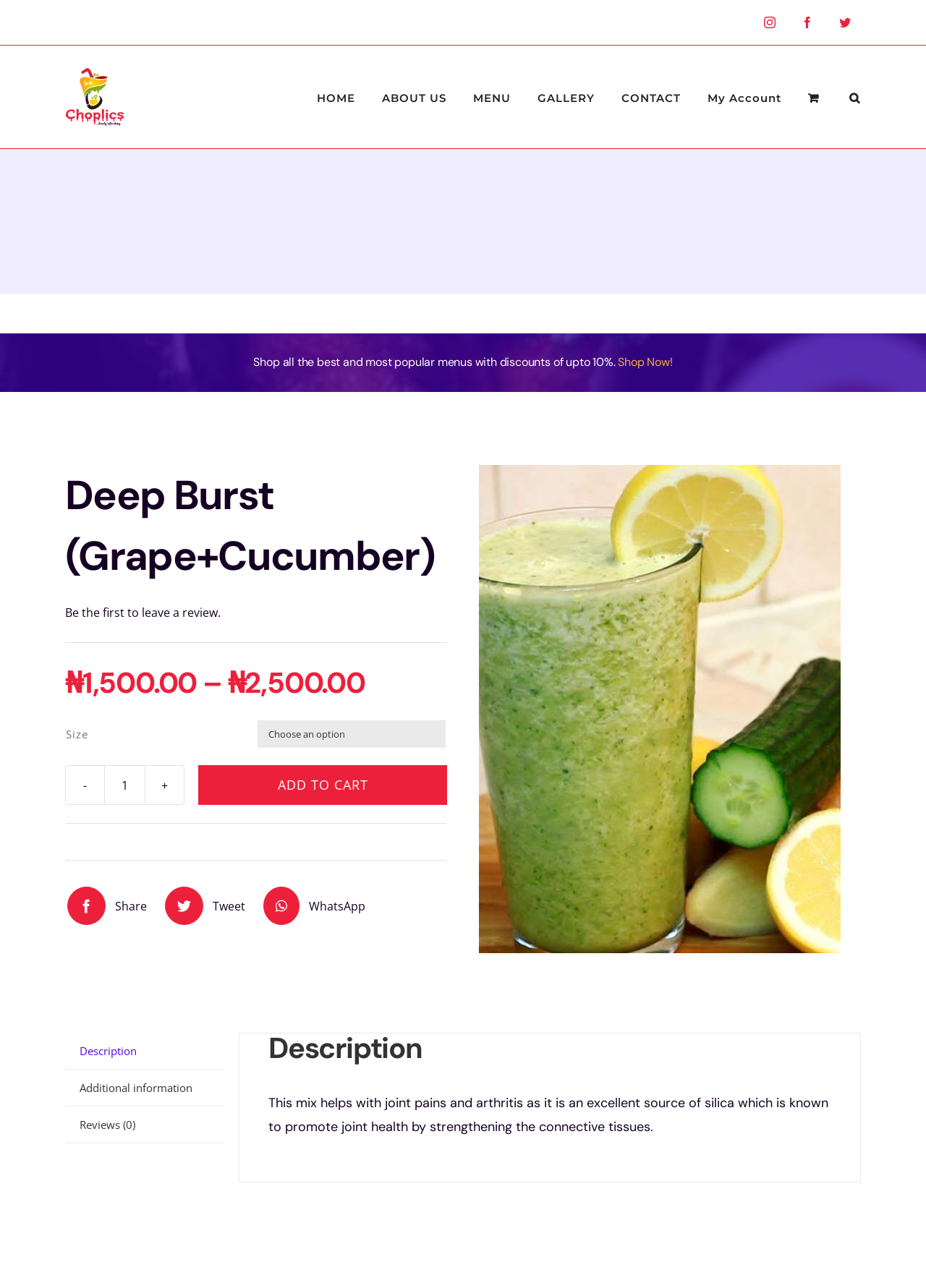Locate the bounding box coordinates of the clickable region to complete the following instruction: "Add Deep Burst to cart."

[0.214, 0.594, 0.483, 0.625]